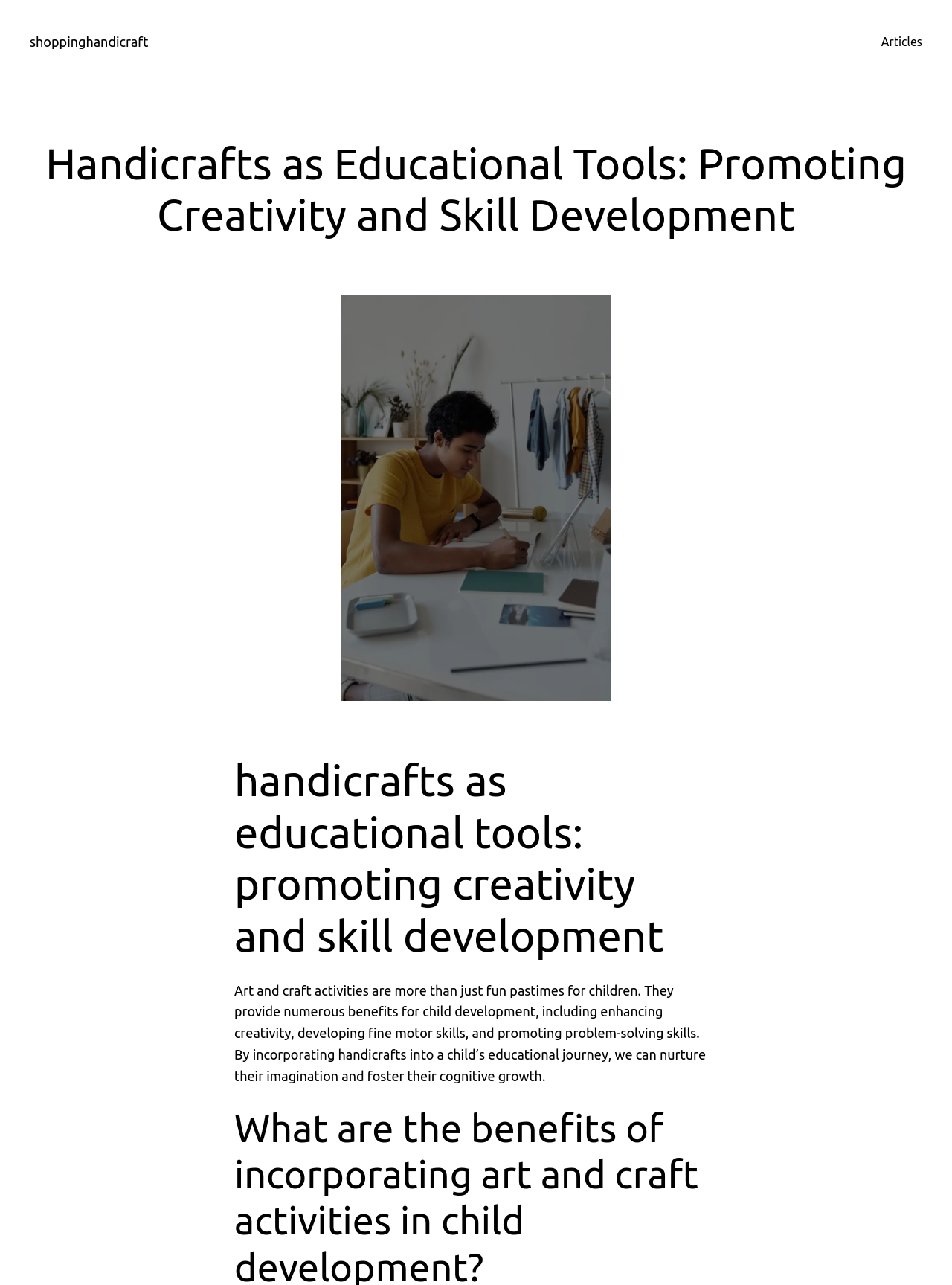Create a detailed summary of all the visual and textual information on the webpage.

The webpage is about the importance of handicrafts in child development, specifically how they promote creativity and skill development. At the top left of the page, there is a link to the website's homepage, labeled "shoppinghandicraft". To the right of this link, there is a navigation menu labeled "Navigation" with a single option, "Articles". 

Below the navigation menu, the main content of the page begins. The title of the page, "Handicrafts as Educational Tools: Promoting Creativity and Skill Development", is prominently displayed in a large font. 

In the middle of the page, there is a large image of a boy wearing a yellow shirt, writing on white paper. This image takes up a significant portion of the page. 

Below the image, there is a subheading that repeats the title of the page in a smaller font. Following this subheading, there is a paragraph of text that explains the benefits of handicrafts for child development, including enhancing creativity, developing fine motor skills, and promoting problem-solving skills.